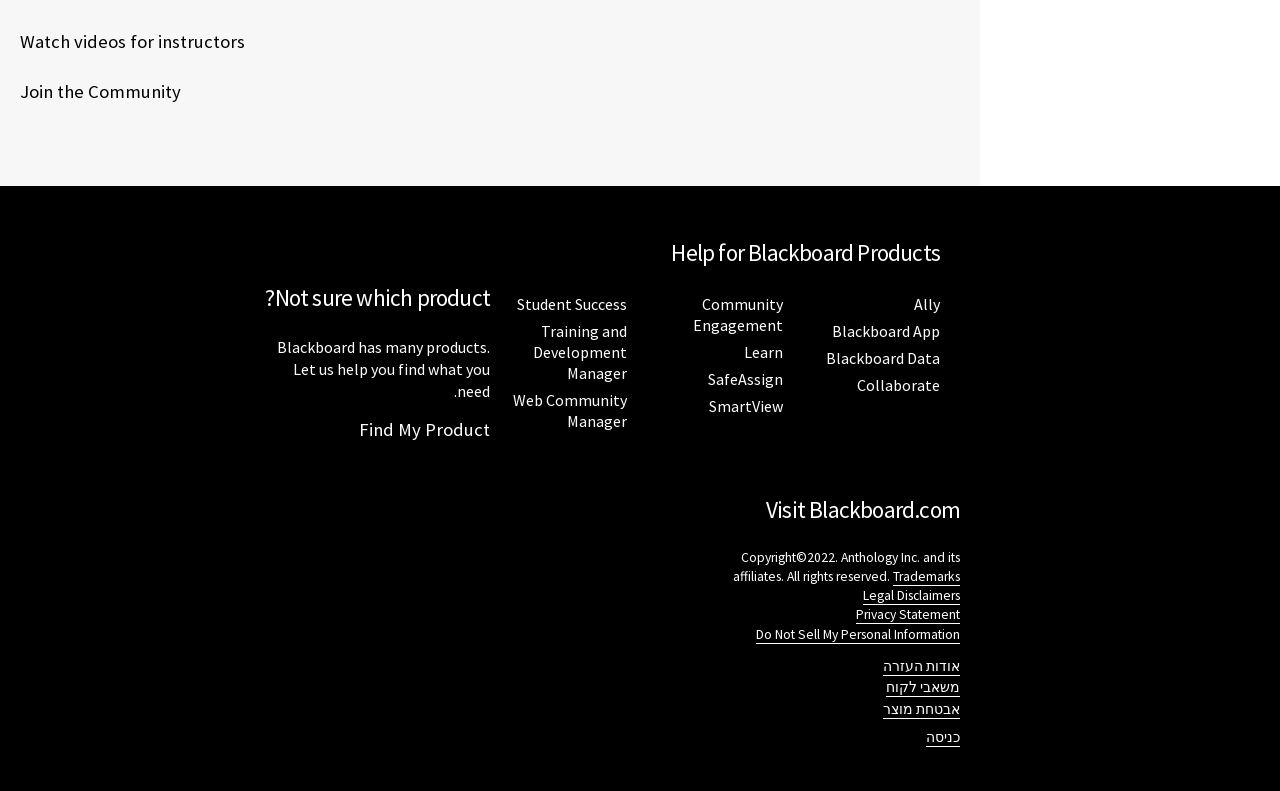Locate the bounding box of the UI element described in the following text: "Join the Community".

[0.016, 0.097, 0.16, 0.135]